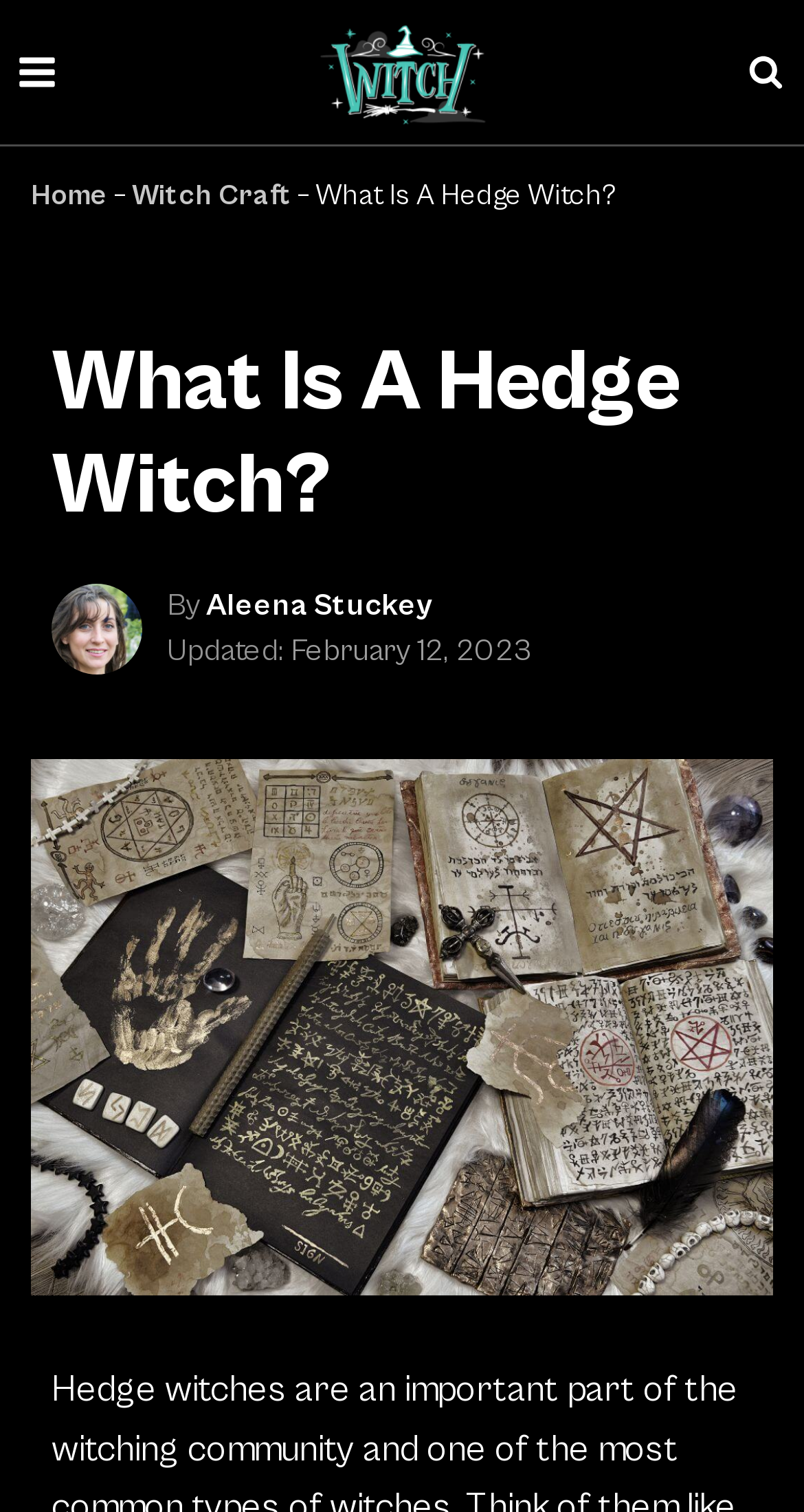Given the following UI element description: "Witch Craft", find the bounding box coordinates in the webpage screenshot.

[0.164, 0.119, 0.362, 0.141]